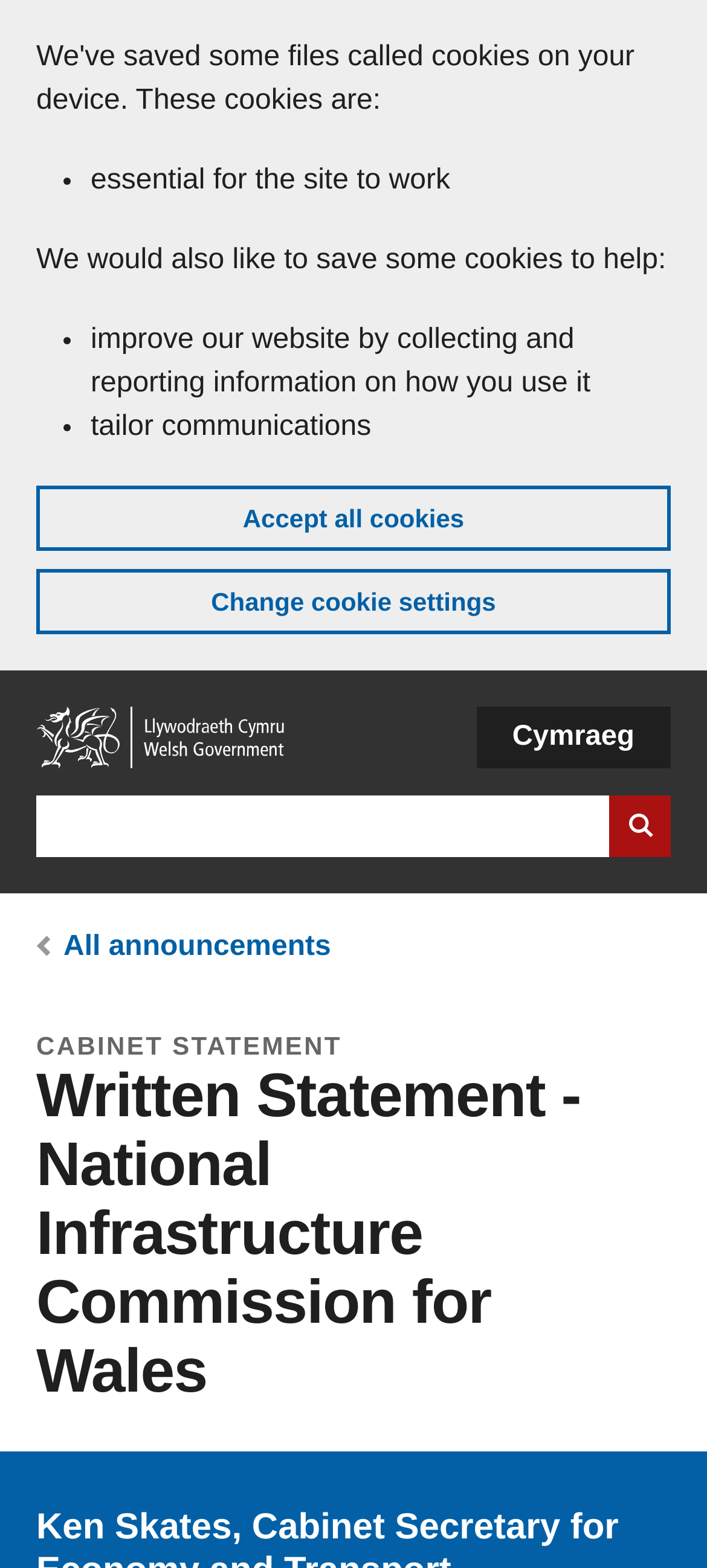What is the language option available on this website?
Observe the image and answer the question with a one-word or short phrase response.

Cymraeg